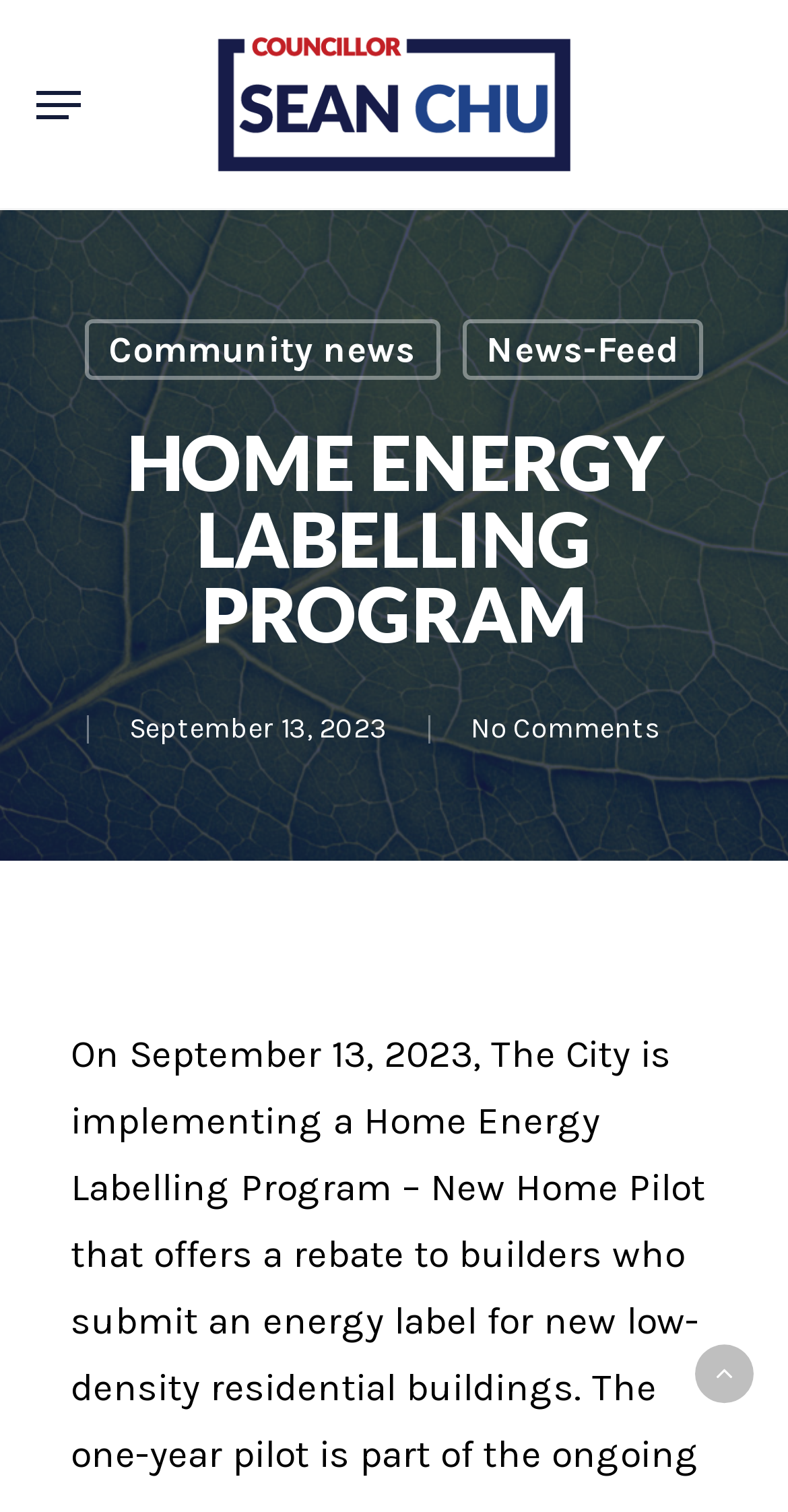What is the date of the news article?
Can you provide a detailed and comprehensive answer to the question?

The answer can be found by looking at the text 'September 13, 2023' which is located below the main heading 'HOME ENERGY LABELLING PROGRAM'. This date is likely the publication date of the news article.